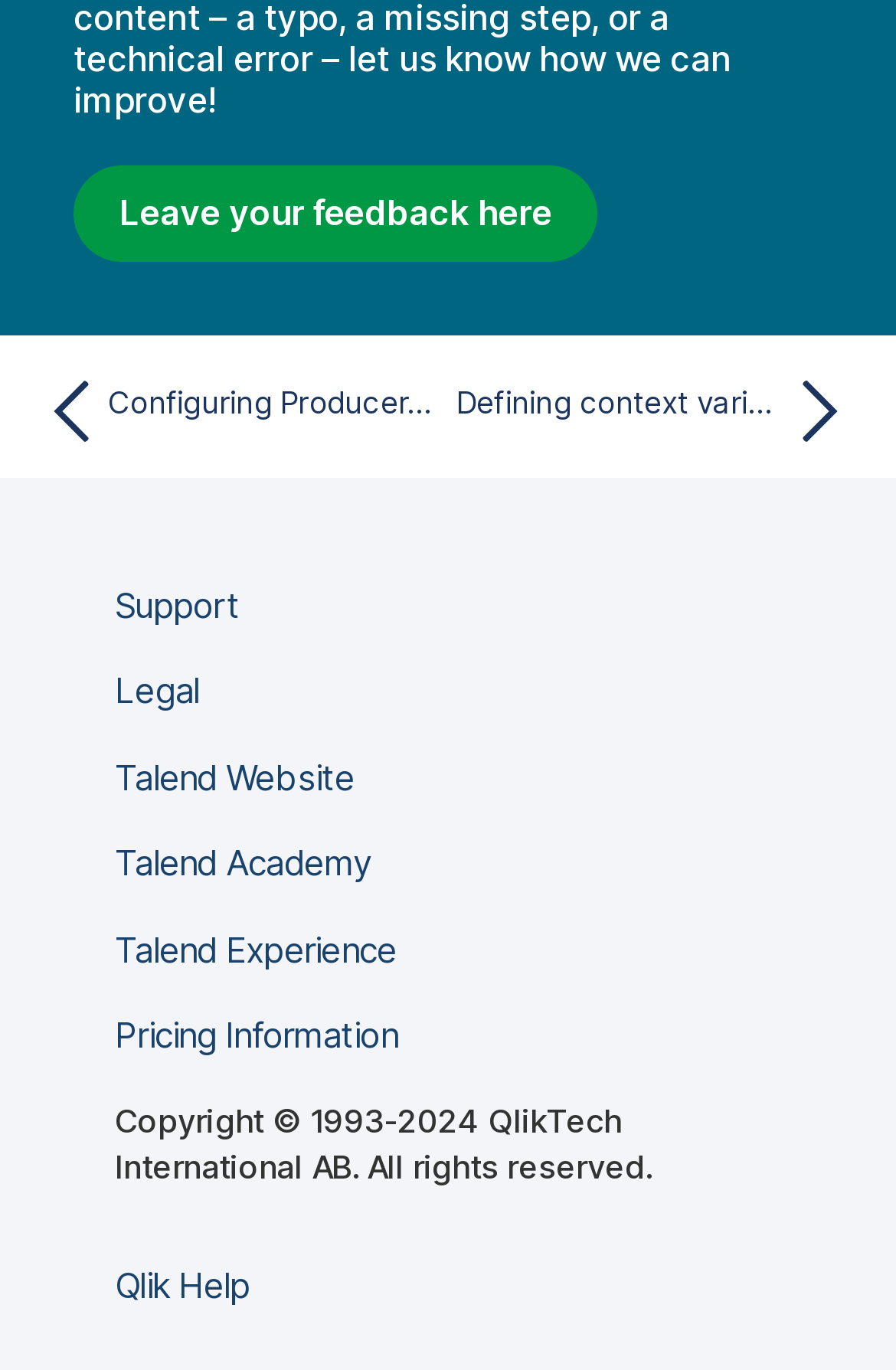Determine the bounding box coordinates of the clickable element to achieve the following action: 'Go to previous topic'. Provide the coordinates as four float values between 0 and 1, formatted as [left, top, right, bottom].

[0.038, 0.279, 0.491, 0.323]